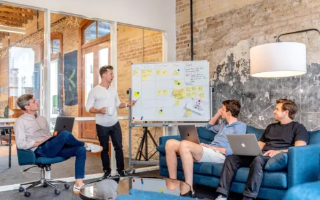Answer the question below using just one word or a short phrase: 
What type of lighting is present in the room?

Natural and overhead lamp